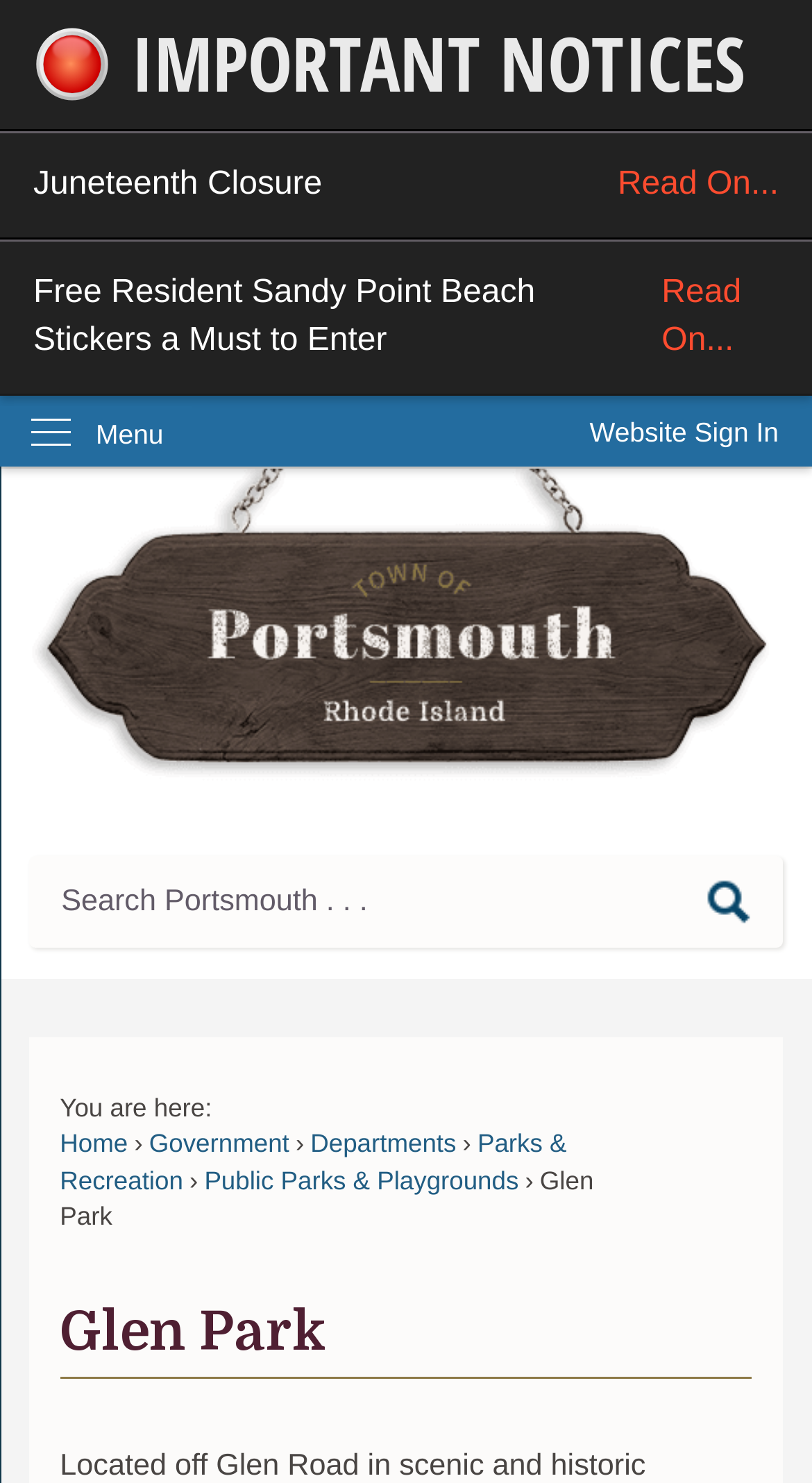Determine the bounding box coordinates for the area that needs to be clicked to fulfill this task: "Click to go to main content". The coordinates must be given as four float numbers between 0 and 1, i.e., [left, top, right, bottom].

[0.0, 0.0, 0.042, 0.023]